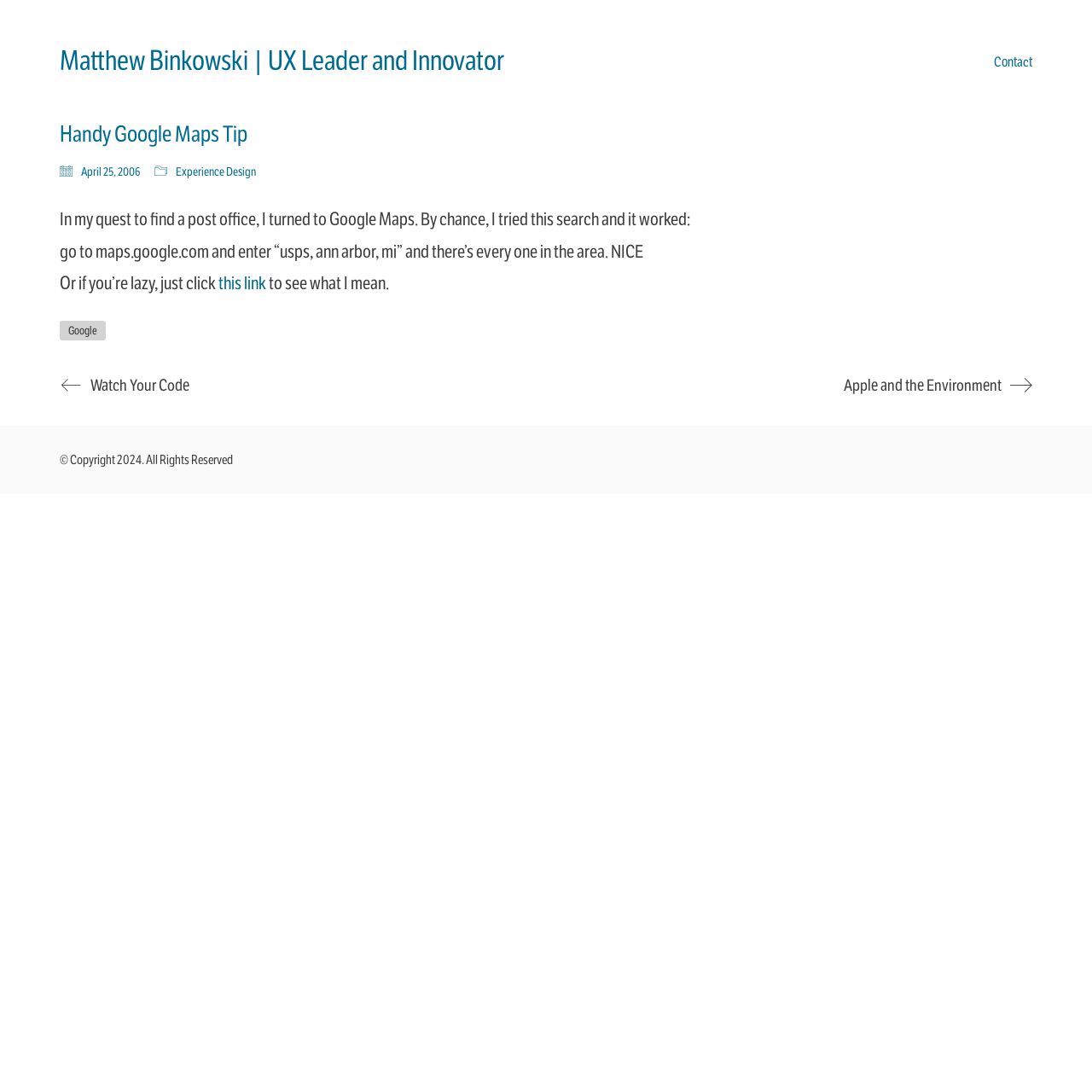Create an elaborate caption that covers all aspects of the webpage.

This webpage is a blog post titled "Handy Google Maps Tip" by Matthew Binkowski, a UX Leader and Innovator. At the top left, there is a link to the author's name, and at the top right, there is a link to the "Contact" page. 

Below the title, there is an article section that takes up most of the page. The article starts with a header that displays the title "Handy Google Maps Tip" again. Below the header, there is a date "April 25, 2006" and a link to "Experience Design". 

The main content of the article is a short story about how the author found a post office using Google Maps. The text explains that by searching "usps, ann arbor, mi" on Google Maps, one can find all the post offices in the area. There is also a link to demonstrate this search. 

At the bottom of the article, there are three links: one to Google, one to "Watch Your Code", and one to "Apple and the Environment". 

At the very bottom of the page, there is a footer section with a copyright notice that reads "© Copyright 2024. All Rights Reserved".